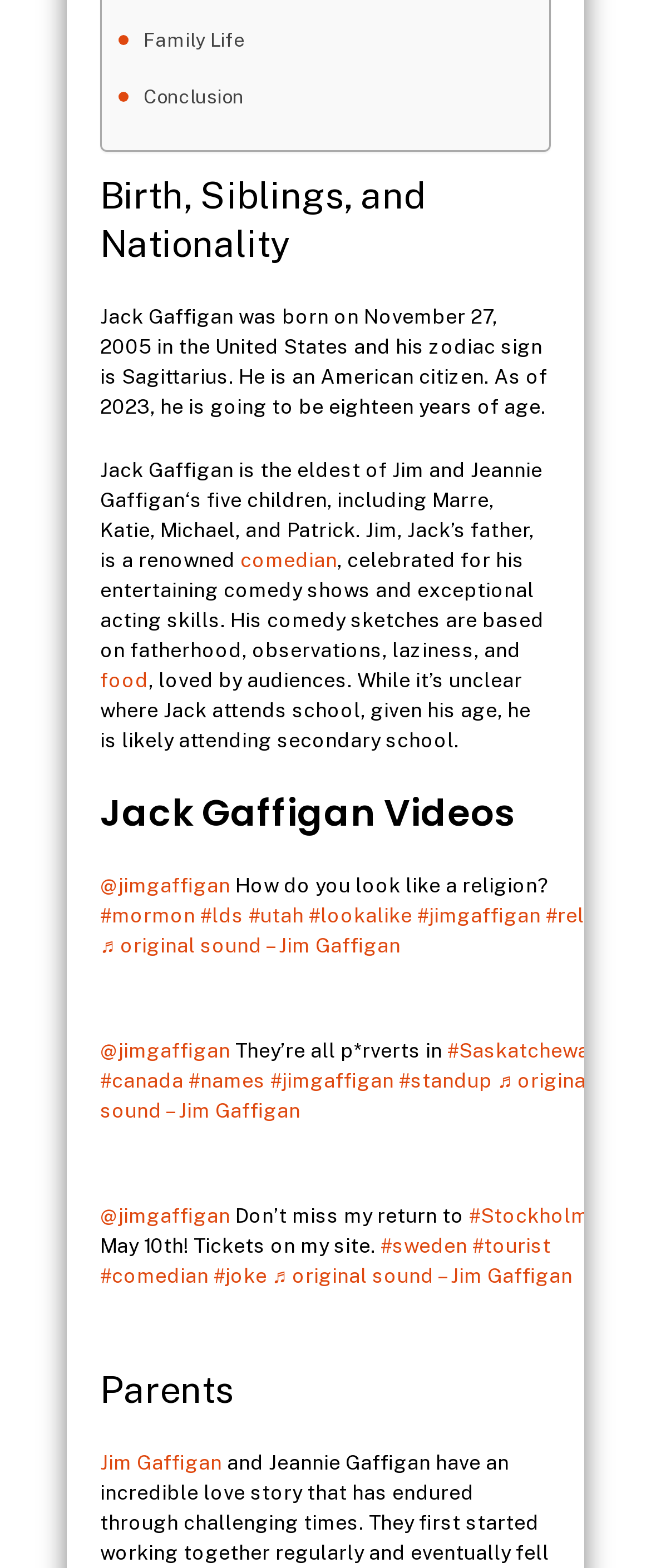Using the webpage screenshot, find the UI element described by Jim Gaffigan. Provide the bounding box coordinates in the format (top-left x, top-left y, bottom-right x, bottom-right y), ensuring all values are floating point numbers between 0 and 1.

[0.154, 0.925, 0.341, 0.94]